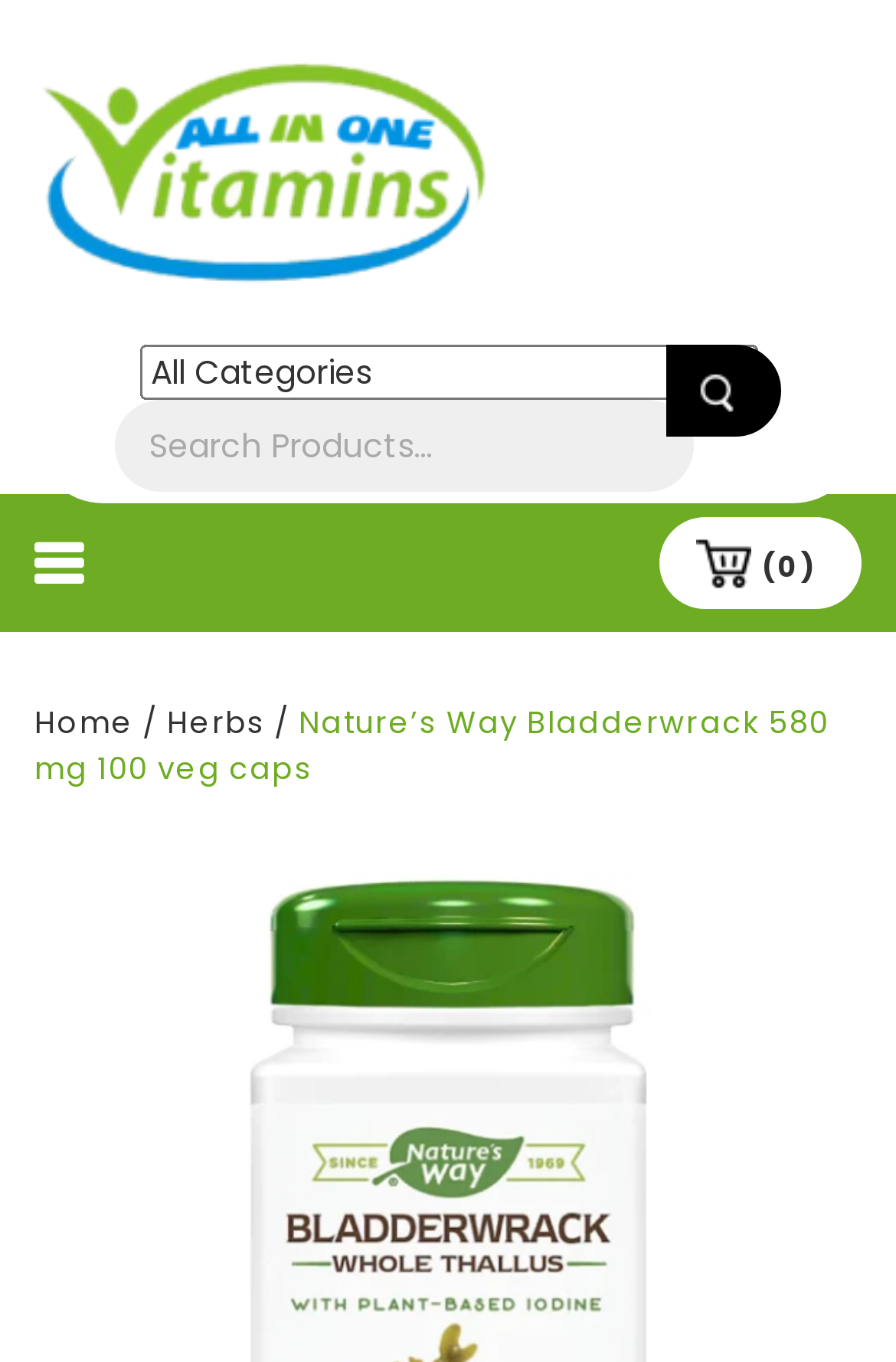What category is the product in?
Observe the image and answer the question with a one-word or short phrase response.

Herbs